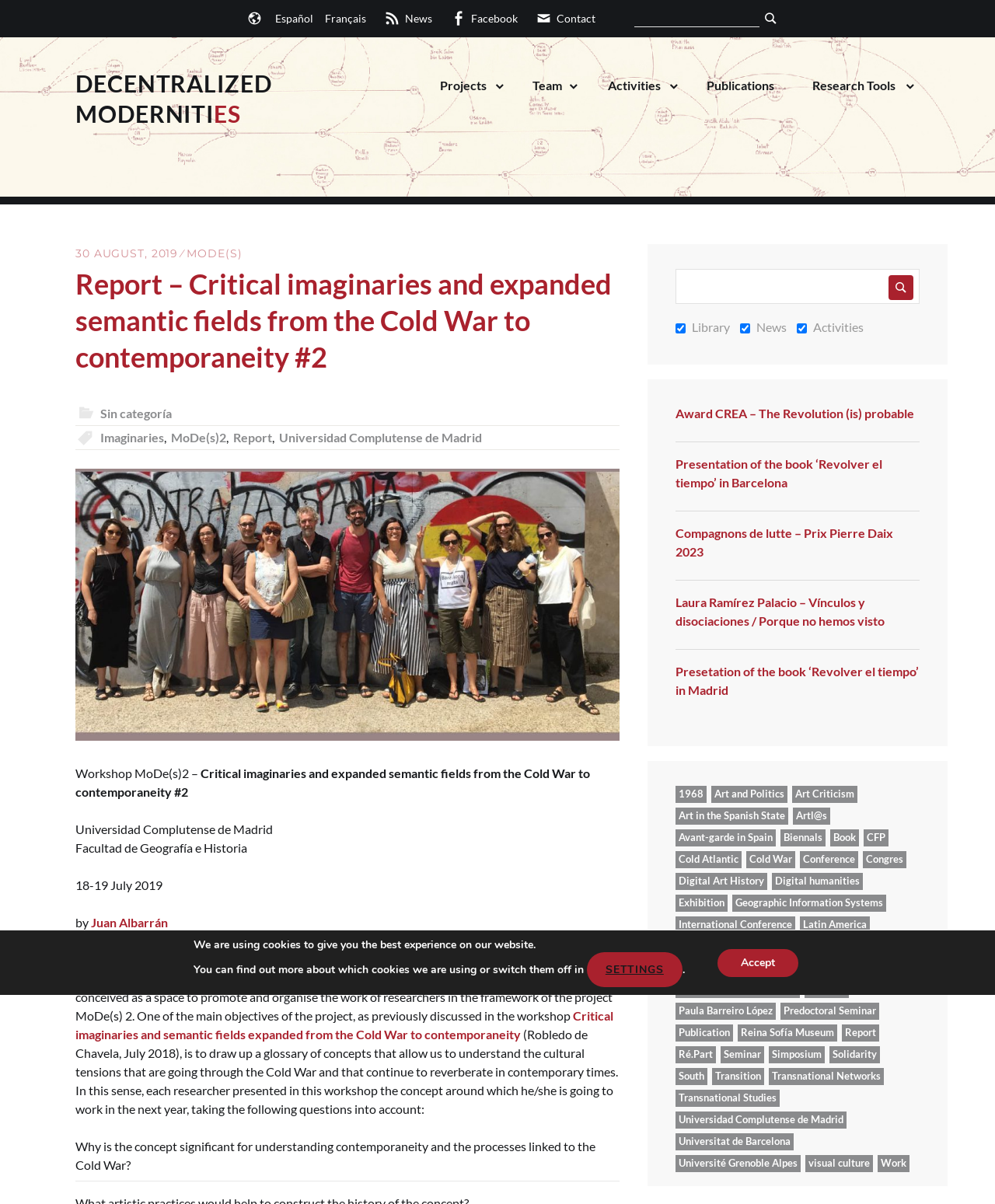Using the provided description: "September 25, 2019September 25, 2019", find the bounding box coordinates of the corresponding UI element. The output should be four float numbers between 0 and 1, in the format [left, top, right, bottom].

None